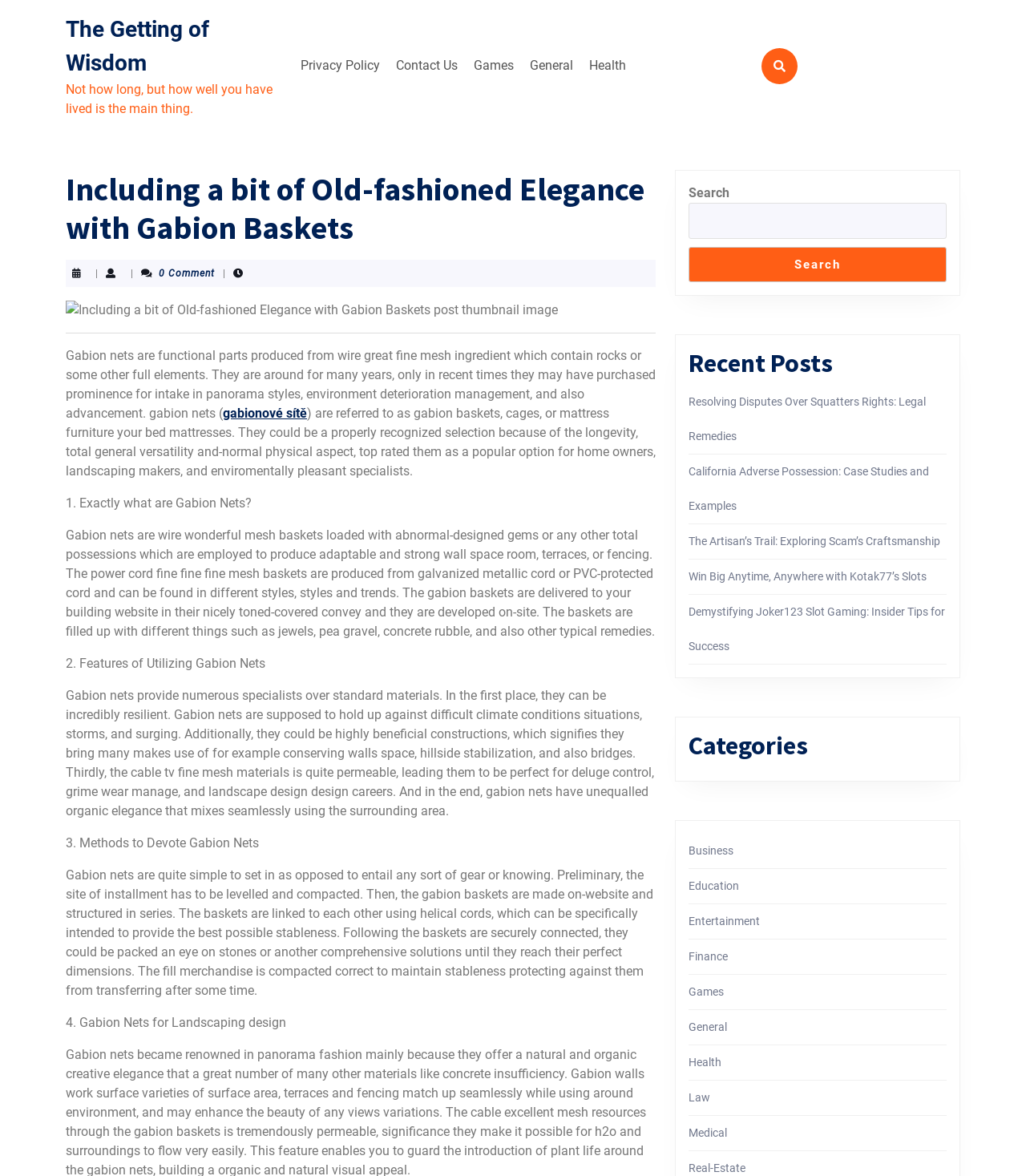Identify the bounding box of the HTML element described as: "Law".

[0.671, 0.928, 0.692, 0.939]